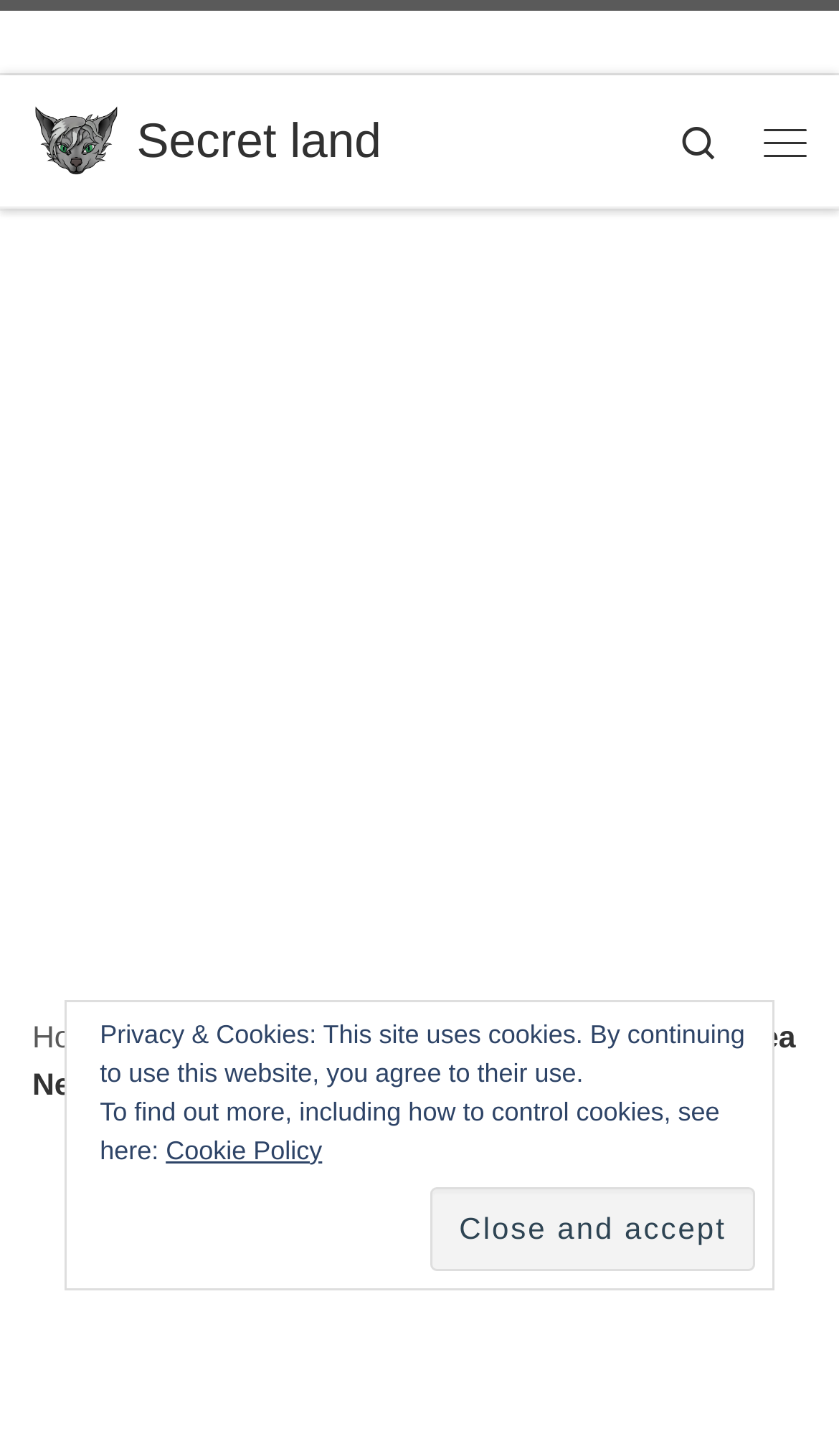Provide your answer in one word or a succinct phrase for the question: 
What is the name of the medieval fortress?

Neamț Citadel